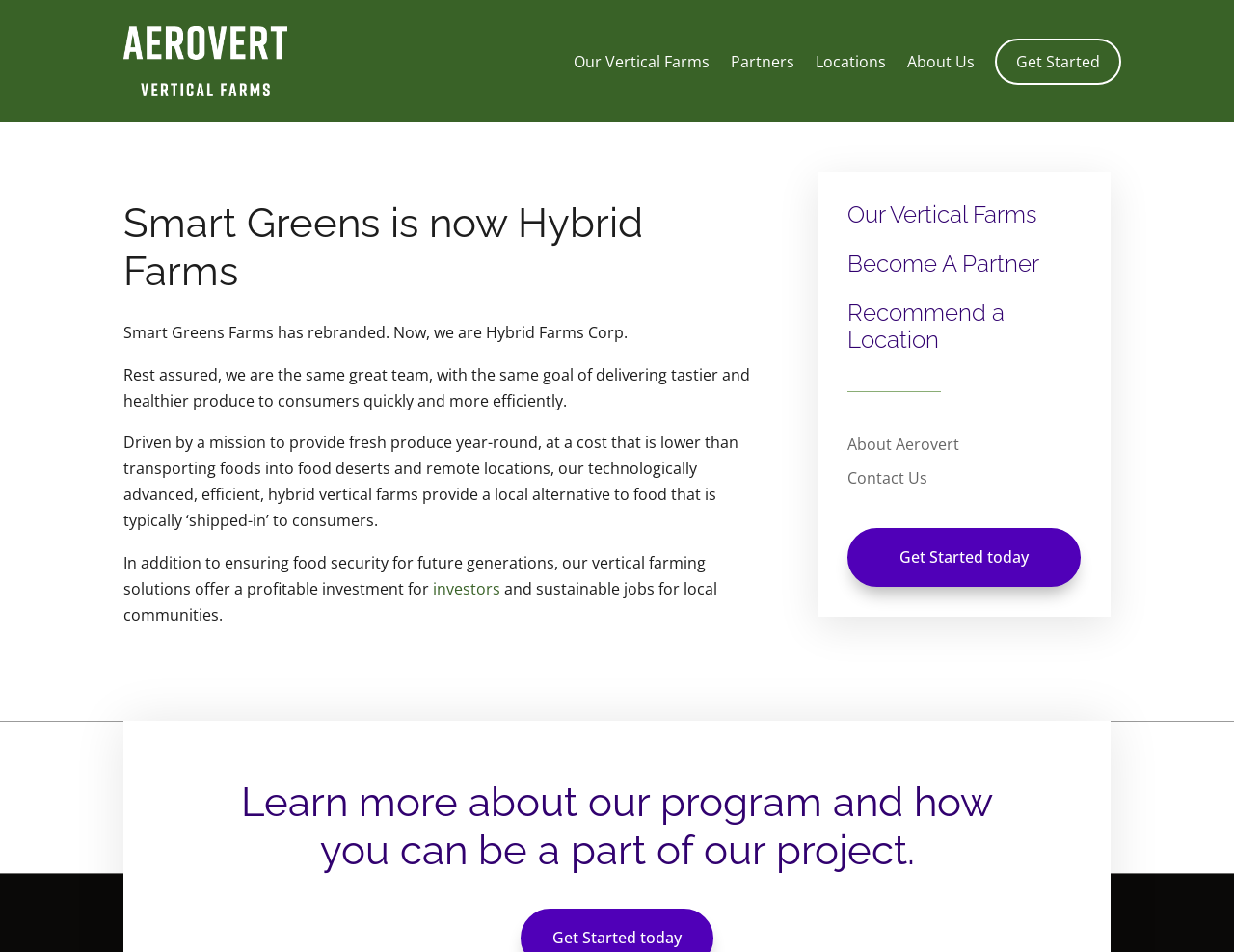Locate the bounding box coordinates of the clickable region to complete the following instruction: "Click on Our Vertical Farms."

[0.465, 0.026, 0.575, 0.103]